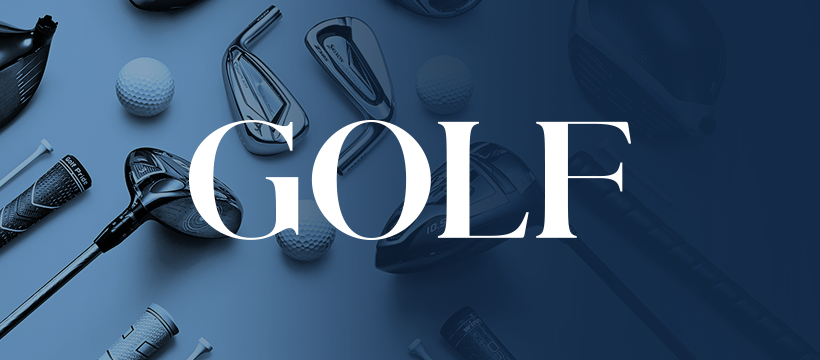Describe every aspect of the image in detail.

The image features an elegant composition showcasing a variety of golf equipment, including golf clubs, balls, and accessories. The background is subtly darkened, creating contrast that highlights the assortment of items, which appears to be arranged artfully on a blue surface. Centered prominently in the foreground is the bold text "GOLF," presented in a stylish font that enhances the sporty yet sophisticated vibe of the design. This image effectively embodies the essence of the sport, appealing to both enthusiasts and casual players alike.